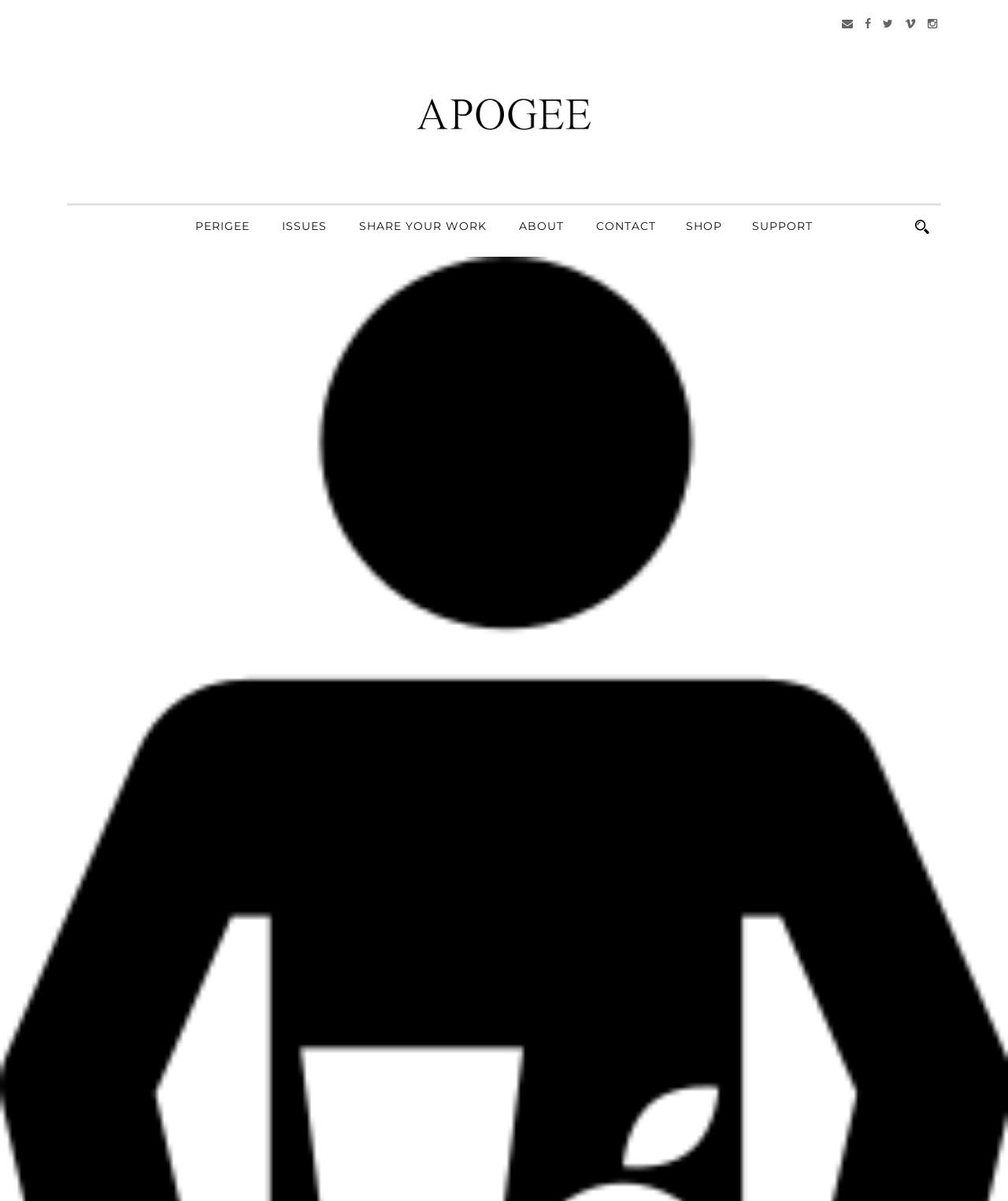What is the text above the 'CONTACT' link?
Based on the image, respond with a single word or phrase.

ISSUES